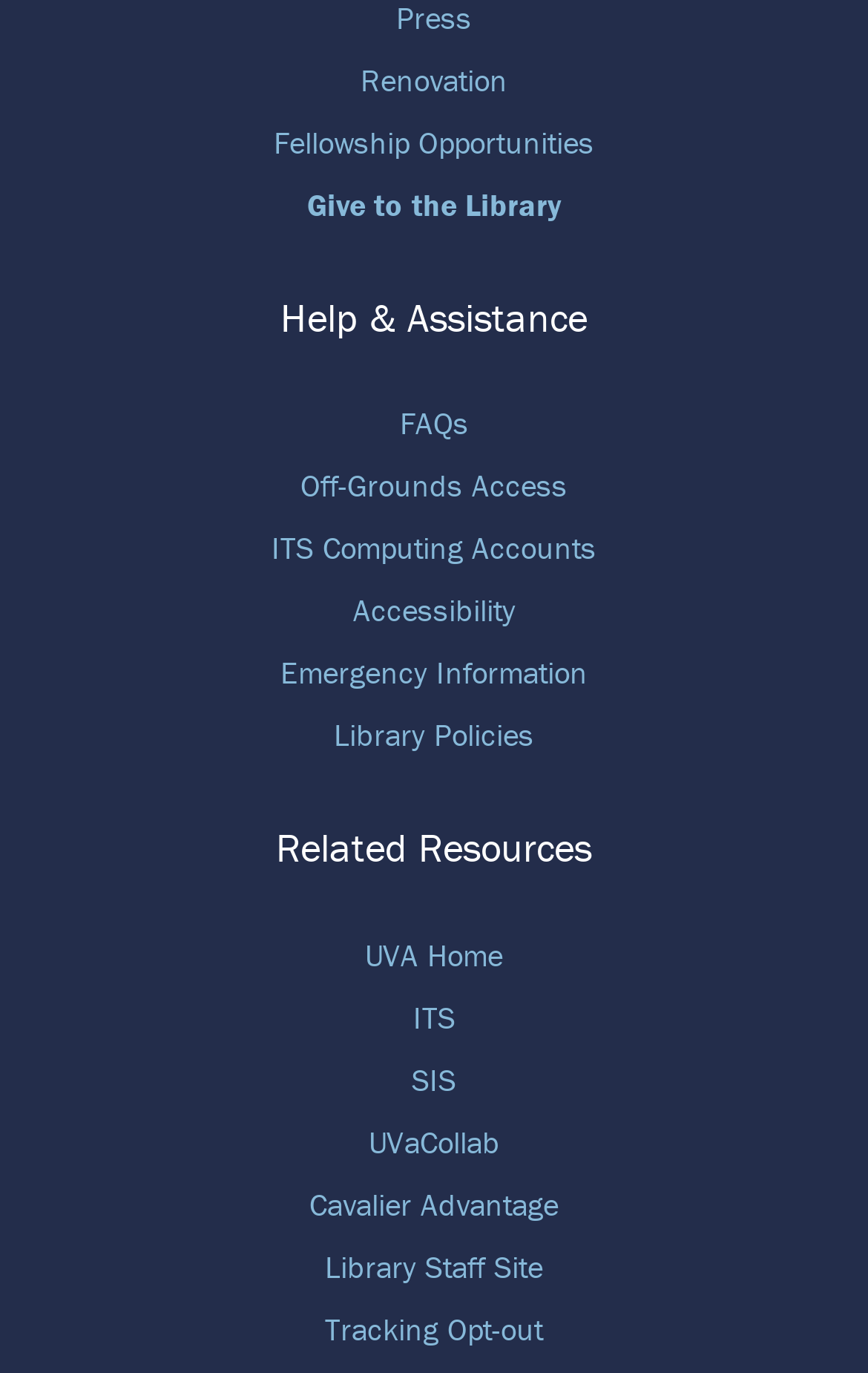How many links are under 'Related Resources'?
Refer to the image and provide a thorough answer to the question.

I identified the heading 'Related Resources' with ID 66, and under it, I counted four links: 'U V A Home', 'I T S', 'SIS', and 'U V A Collab'.